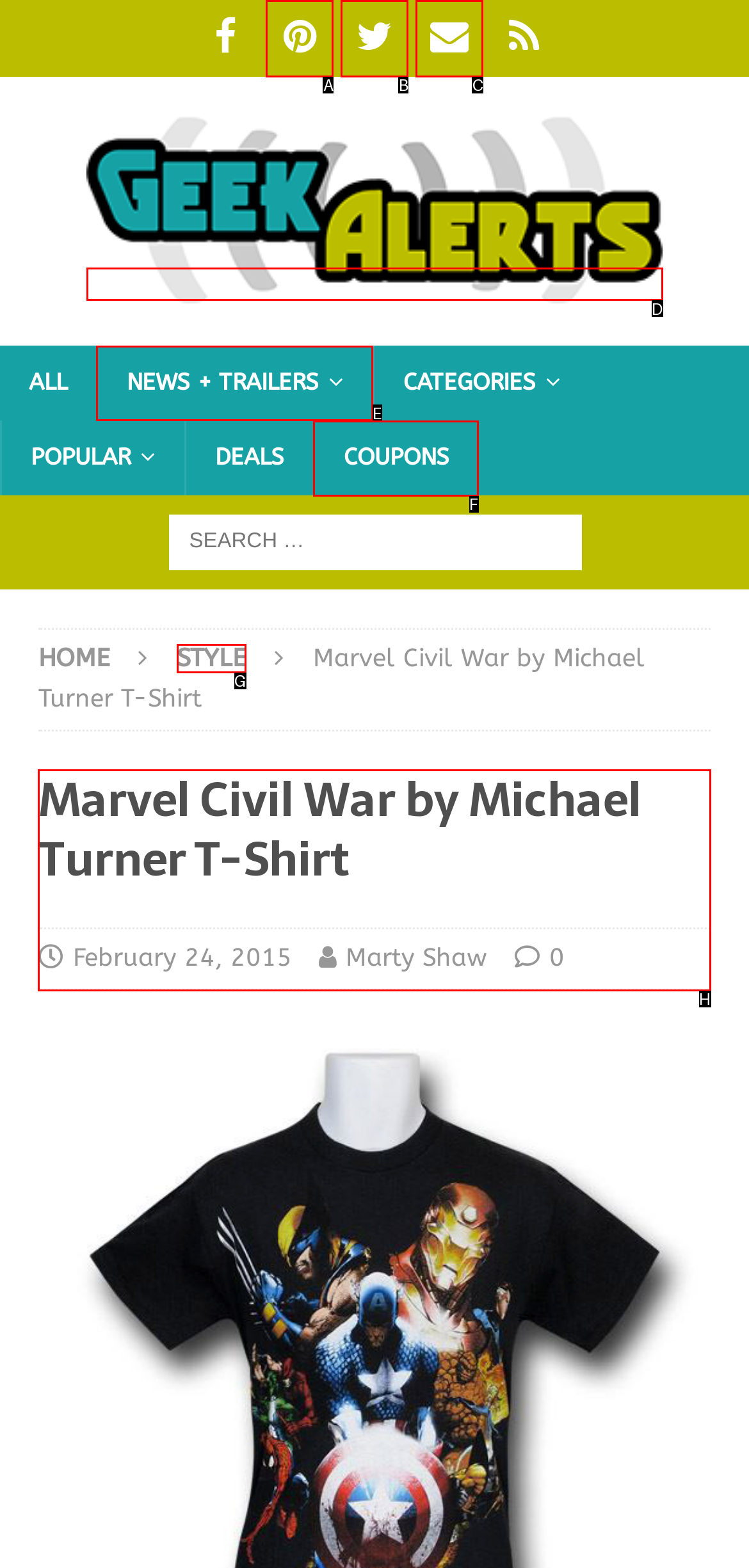For the task: Read Marvel Civil War by Michael Turner T-Shirt article, specify the letter of the option that should be clicked. Answer with the letter only.

H